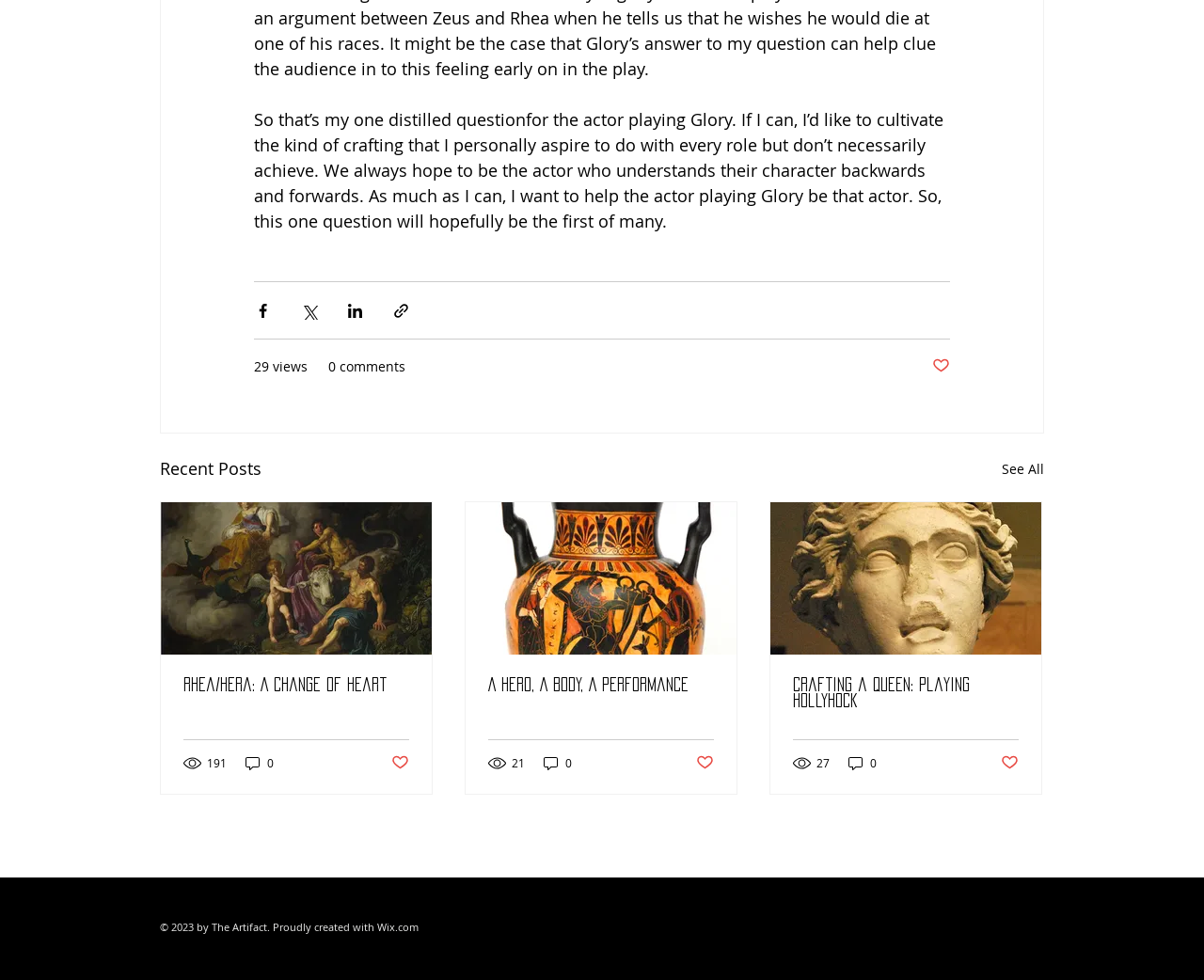What is the purpose of the buttons with Facebook, Twitter, and LinkedIn icons?
Using the image as a reference, give an elaborate response to the question.

The buttons with Facebook, Twitter, and LinkedIn icons are likely used to share the content on these social media platforms, as they are commonly used for sharing purposes.